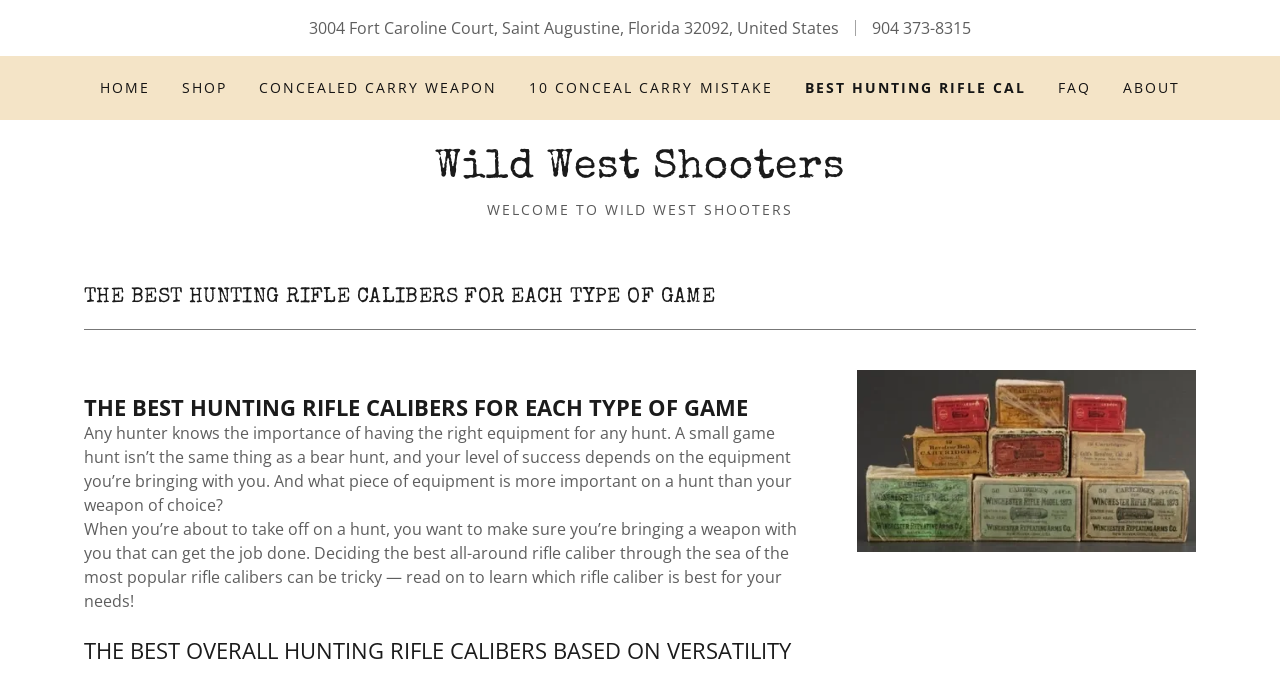Please answer the following question using a single word or phrase: 
Is there an image on the page?

Yes